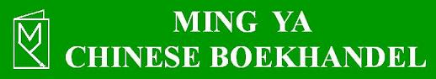Offer a meticulous description of the image.

The image features the logo of "Ming Ya Chinese Boekhandel," a Chinese bookstore. The logo is designed with a vibrant green background that highlights the store's name, written in elegant white typography for high visibility. The text suggests a focus on Chinese literature and culture, appealing to readers interested in books related to China. The design is simple yet effective, making it recognizable and inviting for customers wanting to explore Chinese literary works.